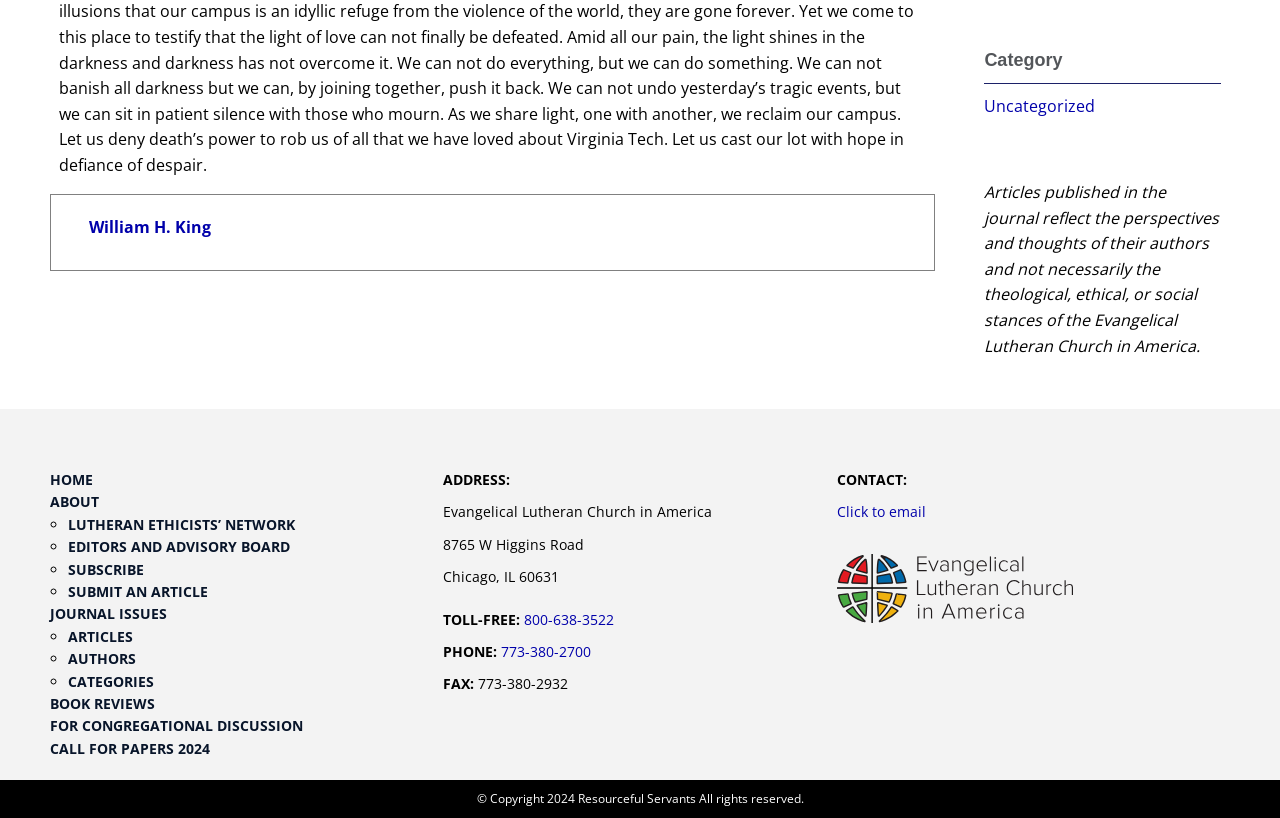From the screenshot, find the bounding box of the UI element matching this description: "William H. King". Supply the bounding box coordinates in the form [left, top, right, bottom], each a float between 0 and 1.

[0.07, 0.263, 0.165, 0.29]